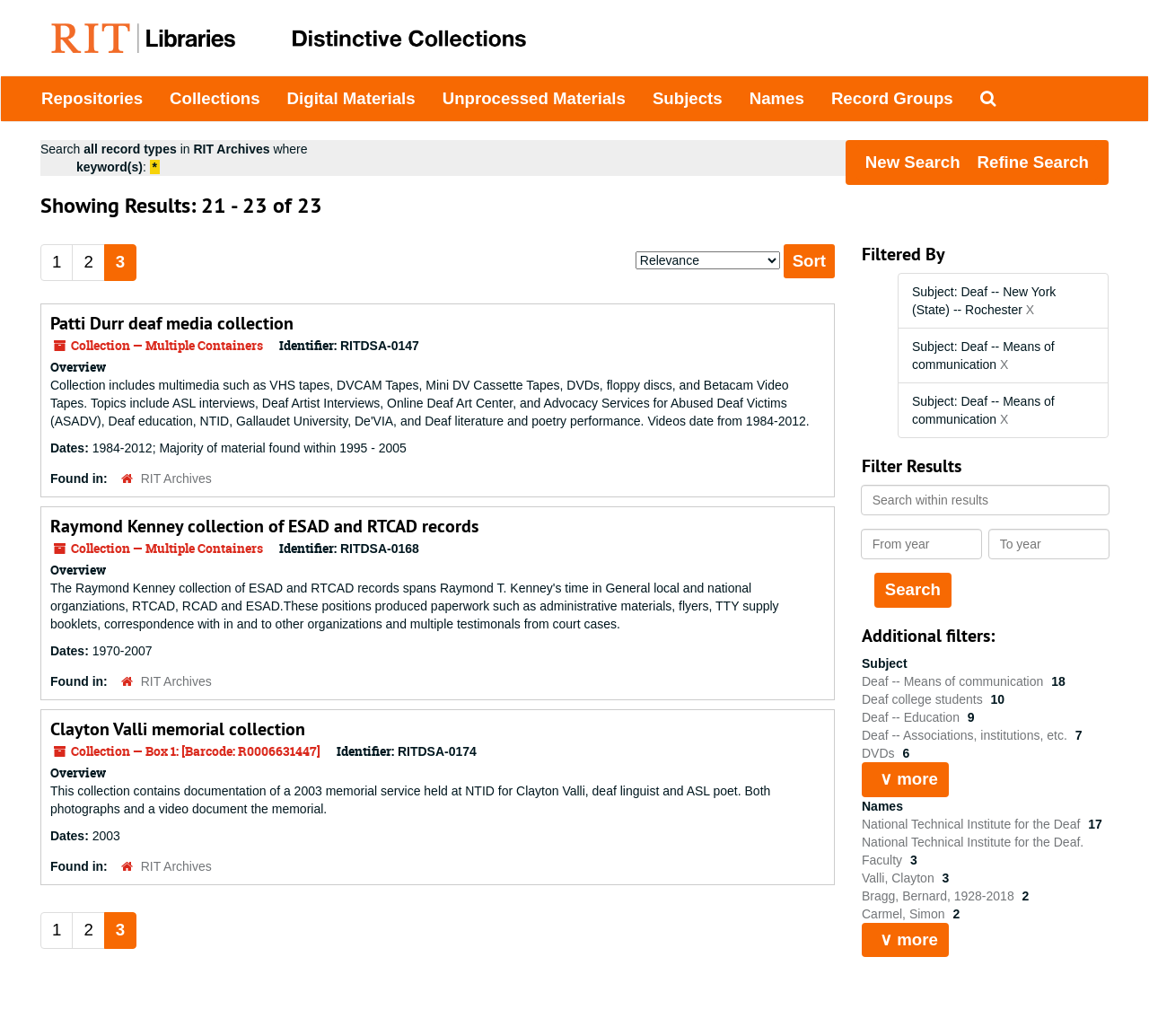From the screenshot, find the bounding box of the UI element matching this description: "Patti Durr deaf media collection". Supply the bounding box coordinates in the form [left, top, right, bottom], each a float between 0 and 1.

[0.044, 0.301, 0.255, 0.323]